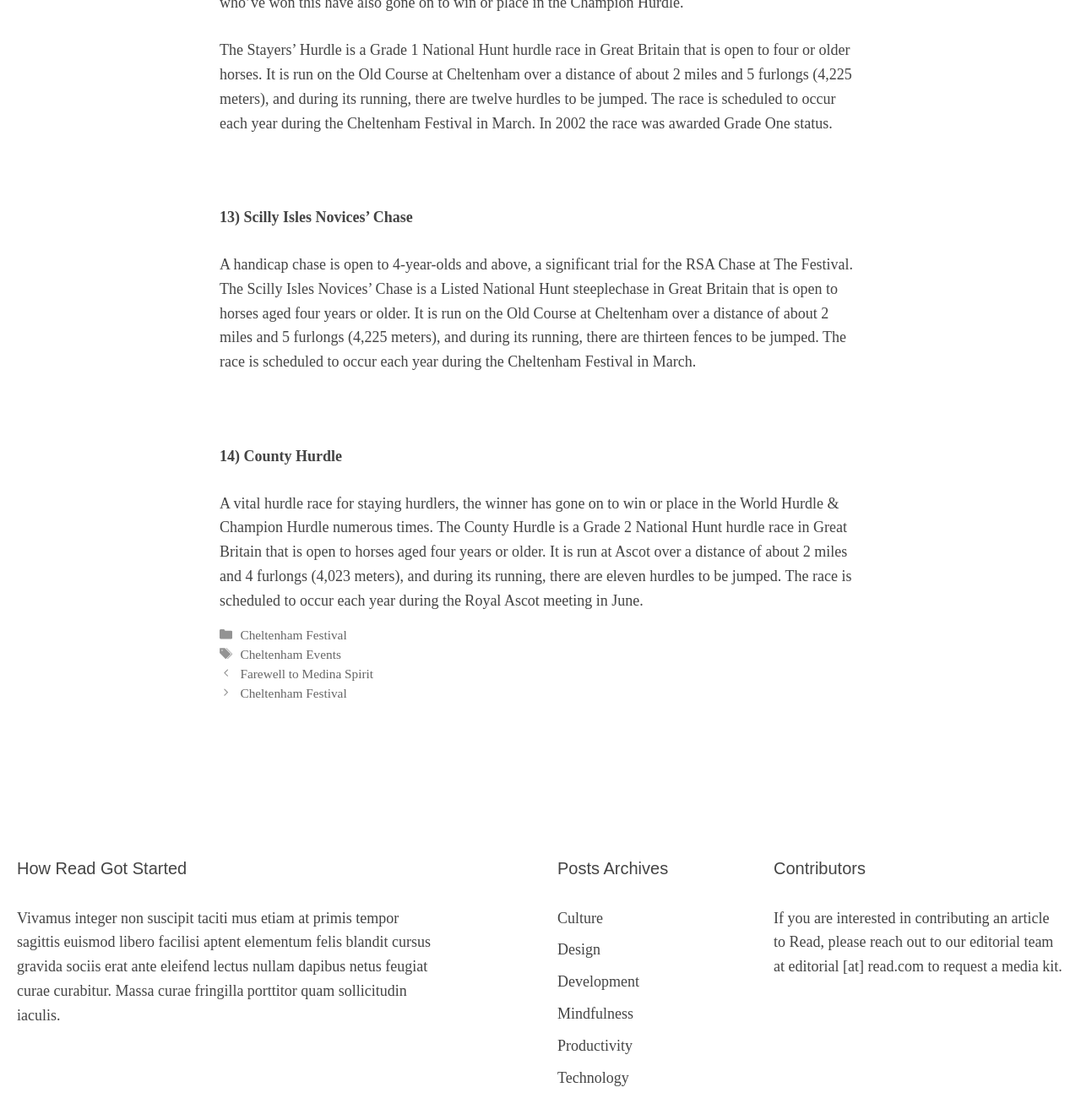What is the name of the meeting where the County Hurdle race takes place?
Answer the question with detailed information derived from the image.

The County Hurdle race is described in the fourth paragraph, and it mentions that the race is scheduled to occur each year during the Royal Ascot meeting in June.